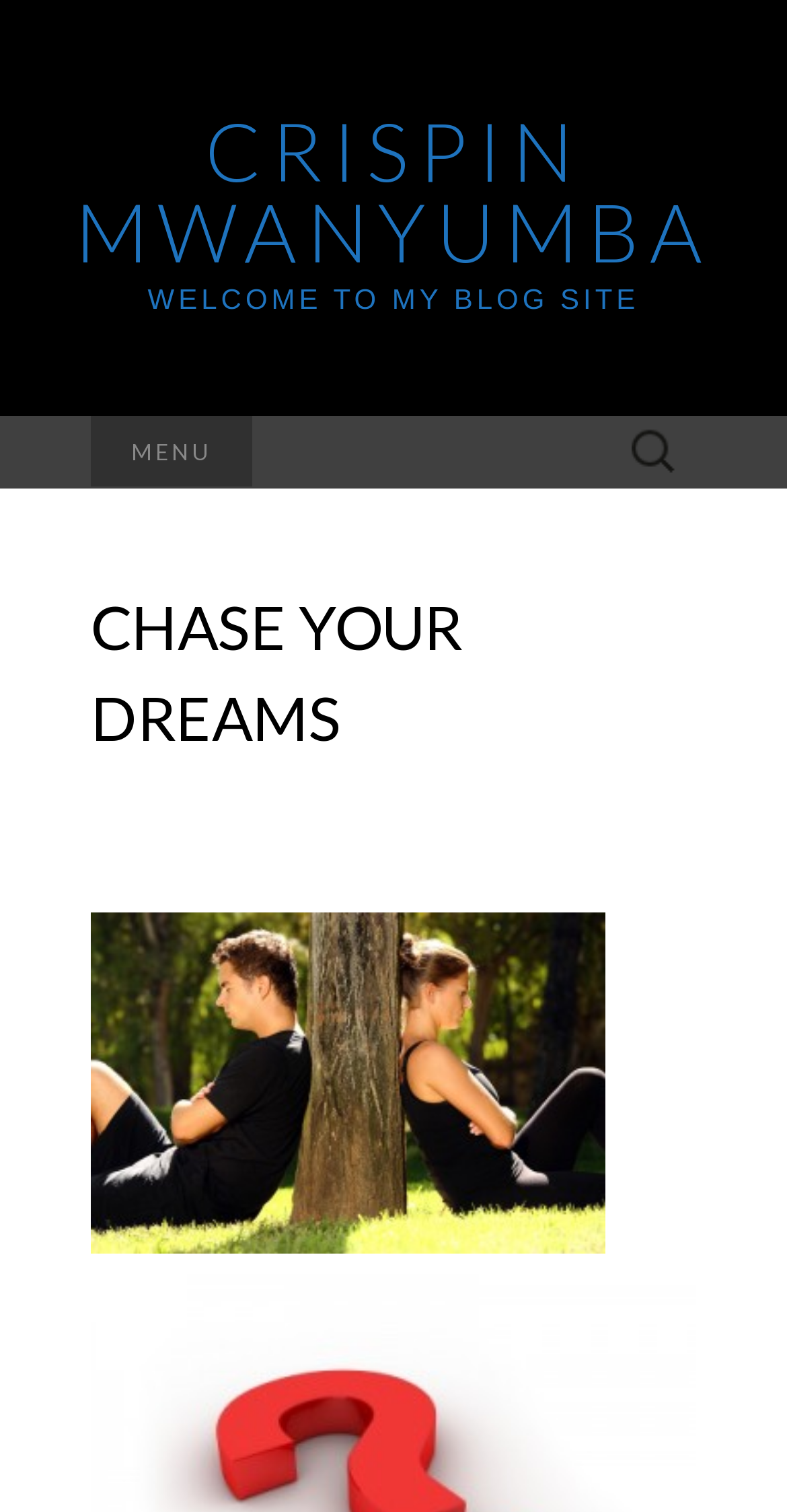Respond to the question below with a single word or phrase:
What is the position of the search box on the page?

Top-right